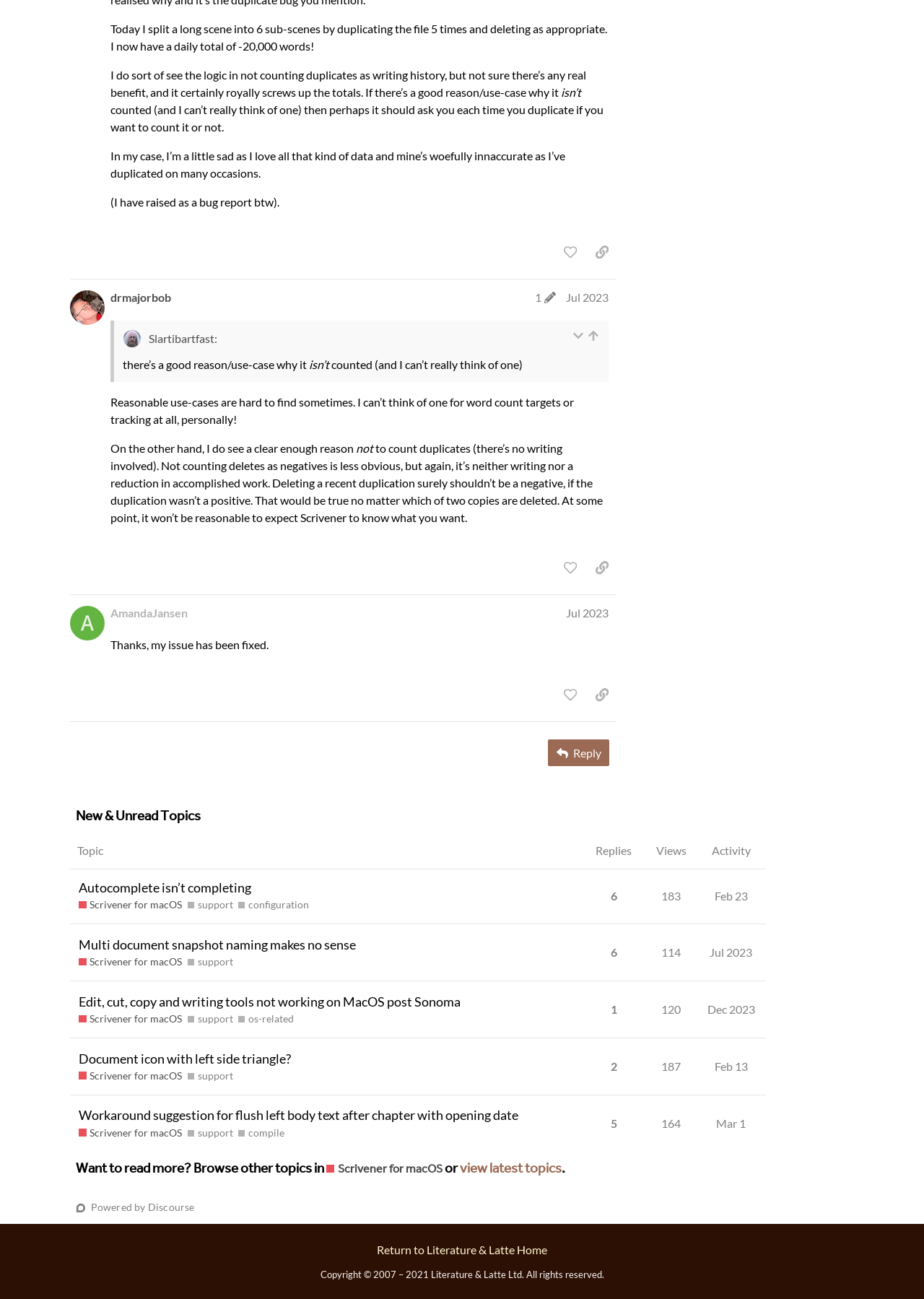What is the date of the last post?
Refer to the screenshot and deliver a thorough answer to the question presented.

I looked at the last post and found the generic text 'Jul 26, 2023 9:55 am', which indicates the date of the last post.